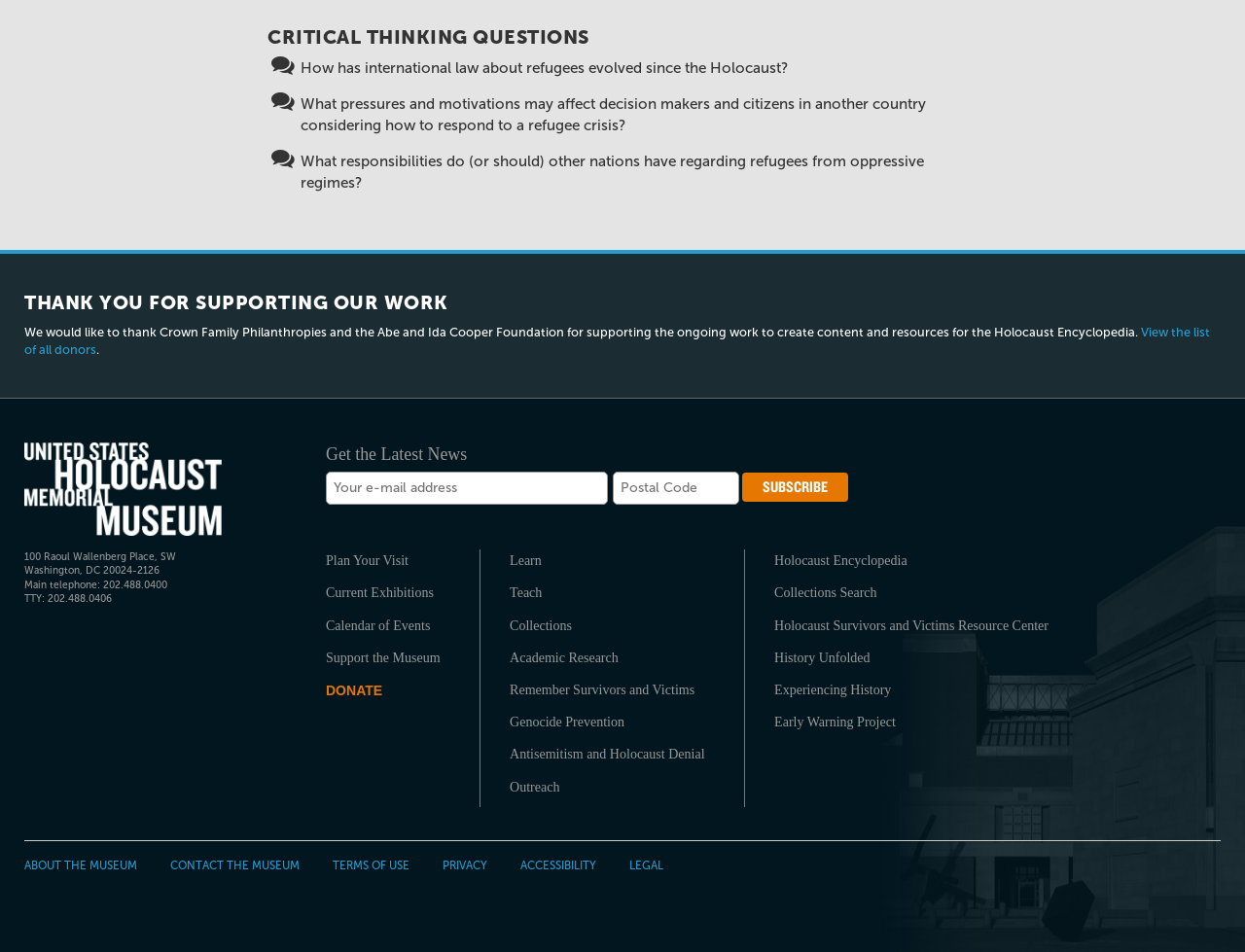Respond to the following question using a concise word or phrase: 
How many critical thinking questions are listed?

3